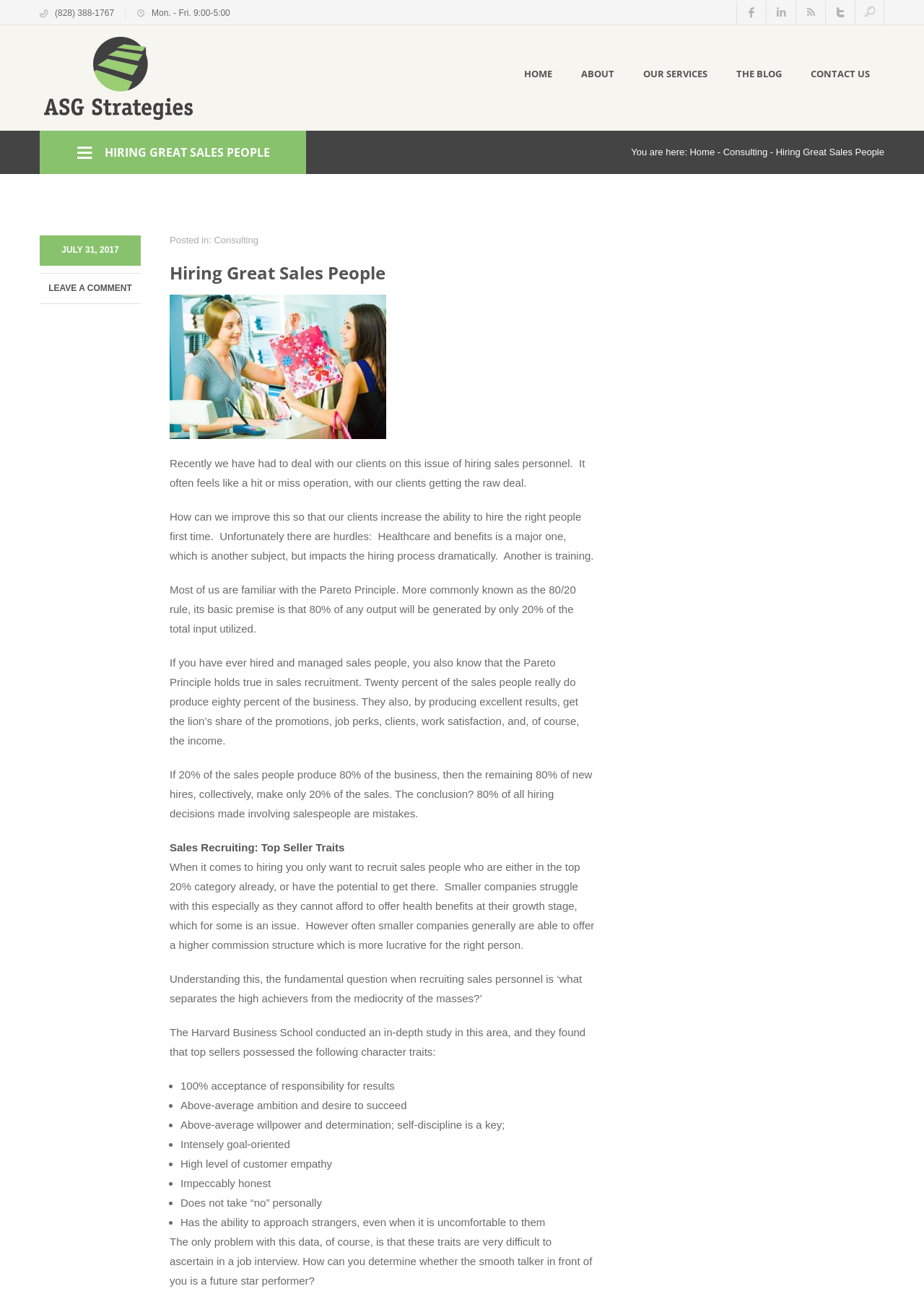What is the topic of the blog post? Analyze the screenshot and reply with just one word or a short phrase.

Hiring Great Sales People